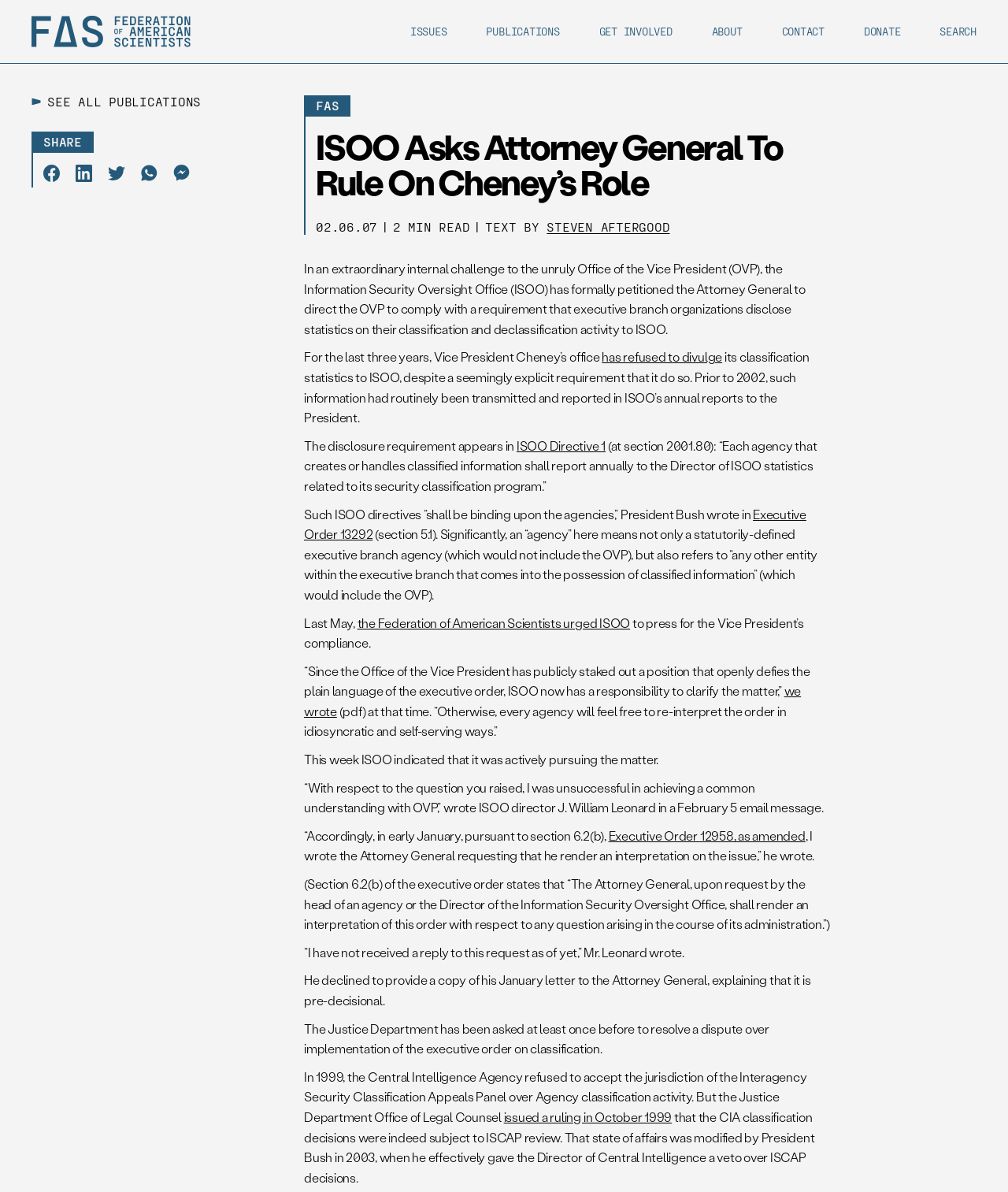Can you specify the bounding box coordinates of the area that needs to be clicked to fulfill the following instruction: "Click on the 'SEARCH' link"?

[0.932, 0.021, 0.969, 0.032]